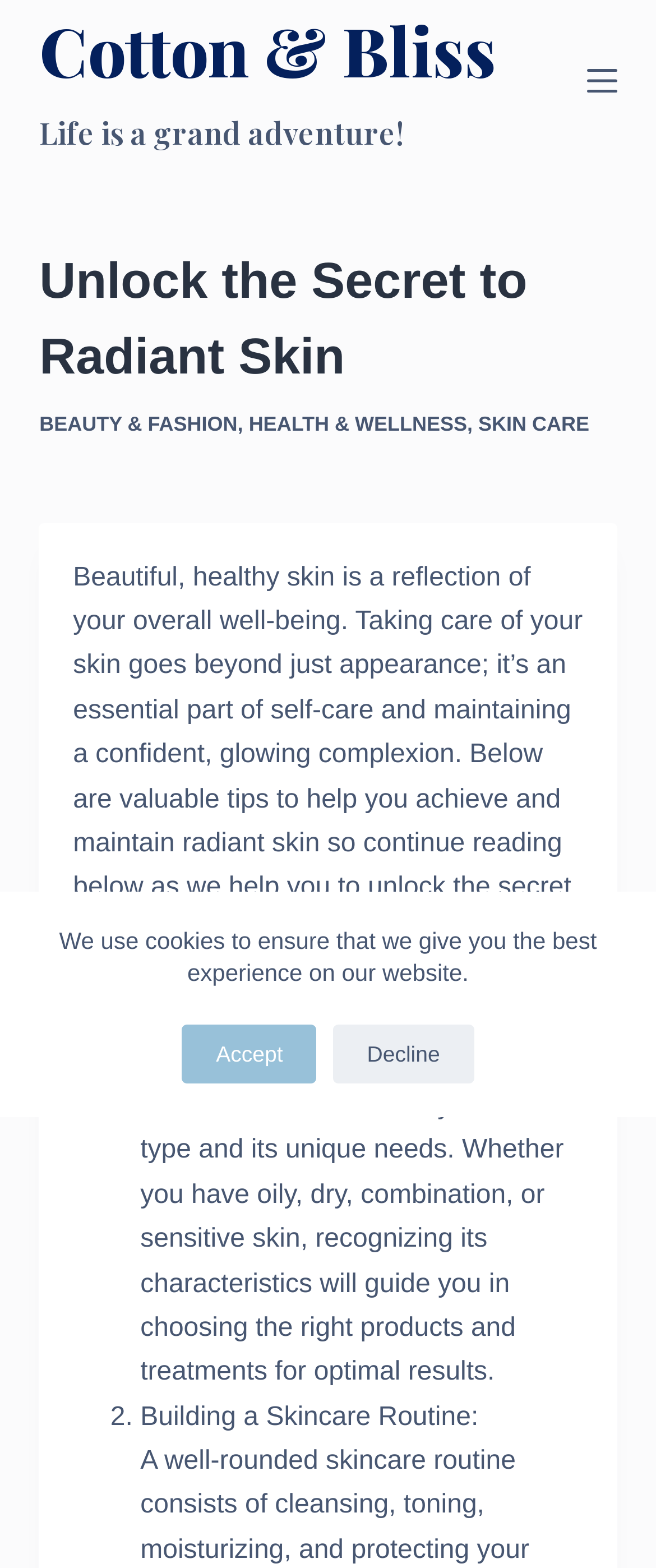Using the information shown in the image, answer the question with as much detail as possible: What is the purpose of taking care of your skin?

Based on the webpage content, taking care of your skin is not just about appearance, but also an essential part of self-care and maintaining a confident, glowing complexion.